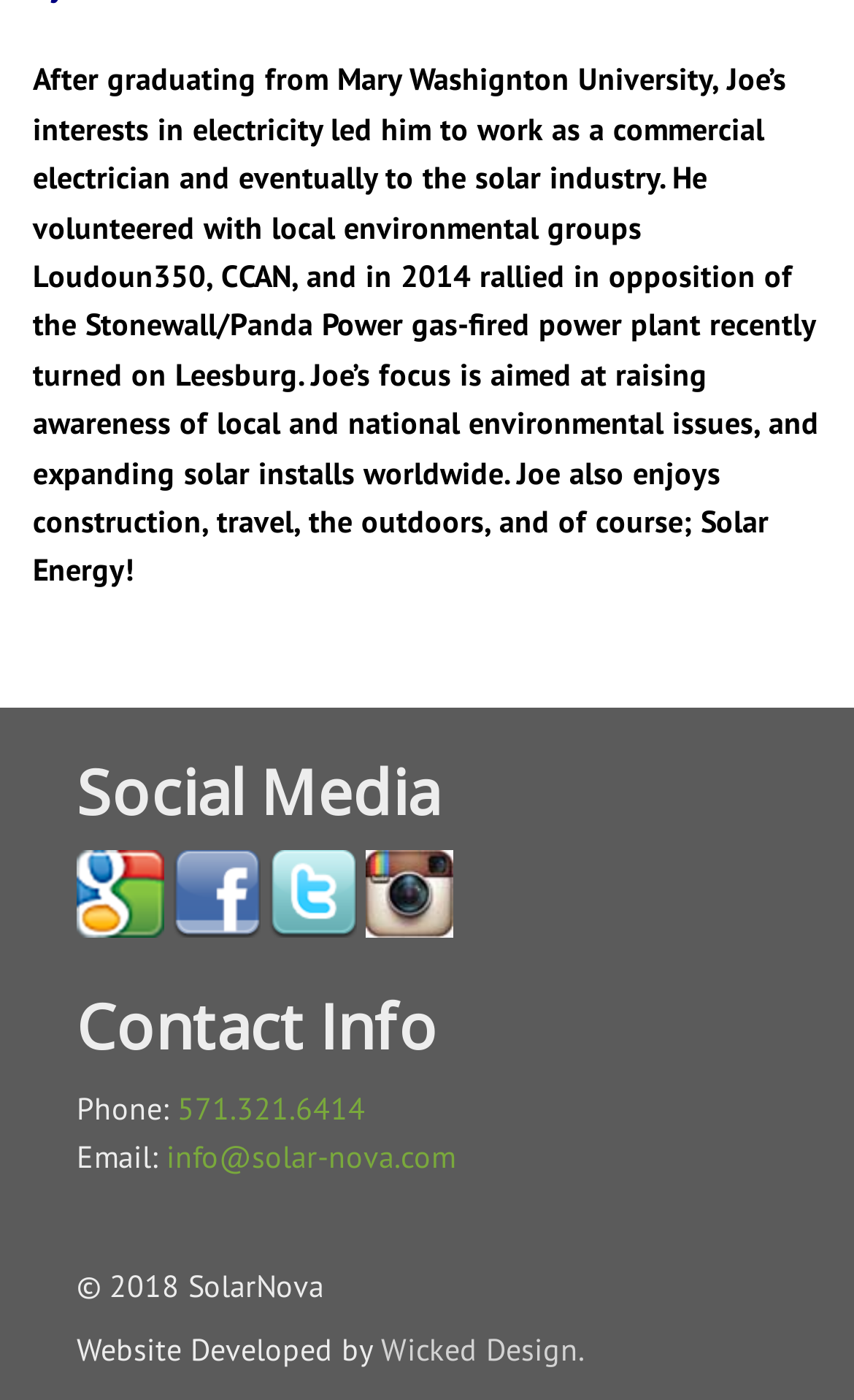What is the phone number?
Using the image, respond with a single word or phrase.

571.321.6414